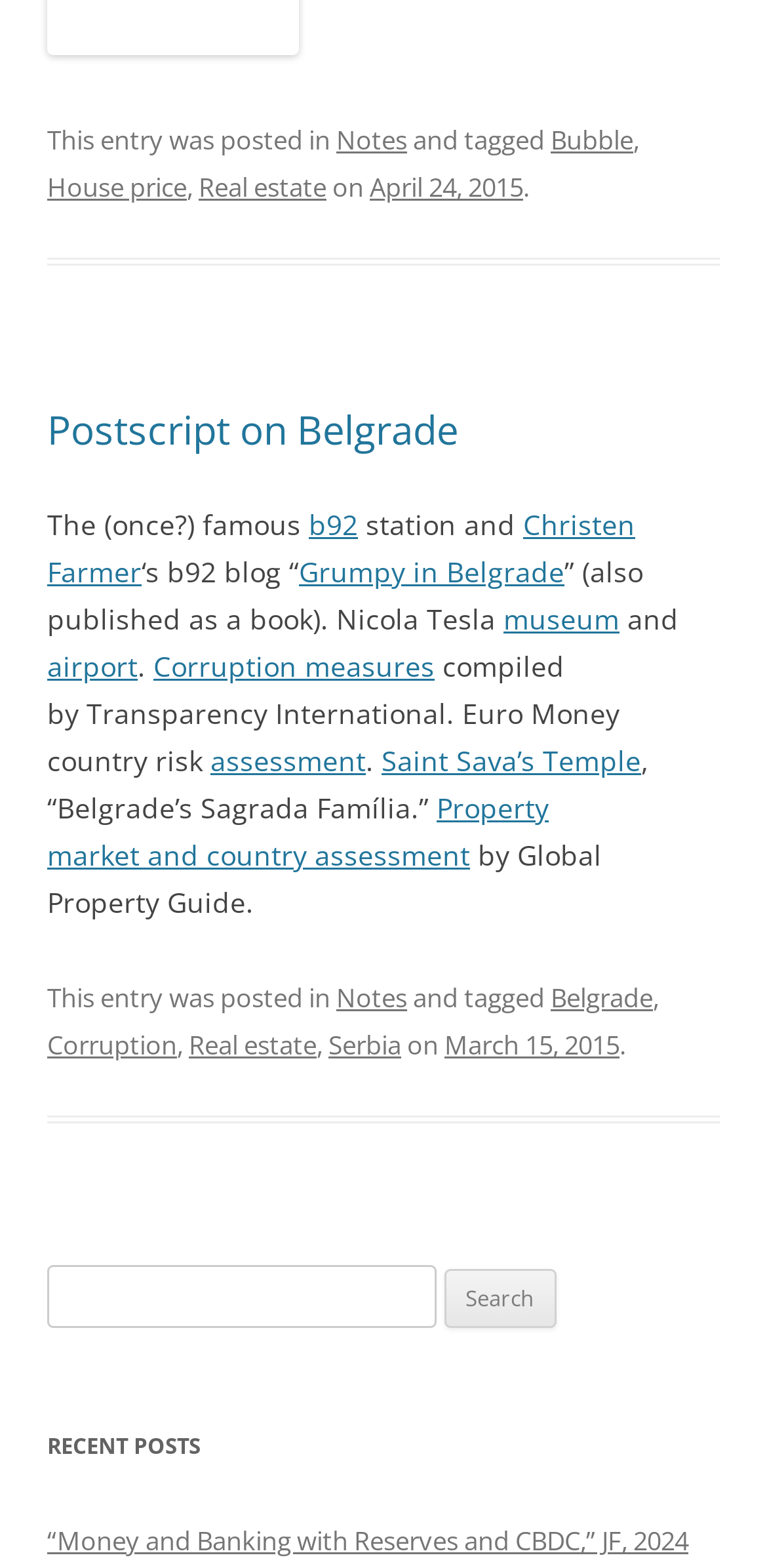Please provide the bounding box coordinates for the UI element as described: "April 24, 2015". The coordinates must be four floats between 0 and 1, represented as [left, top, right, bottom].

[0.482, 0.108, 0.682, 0.131]